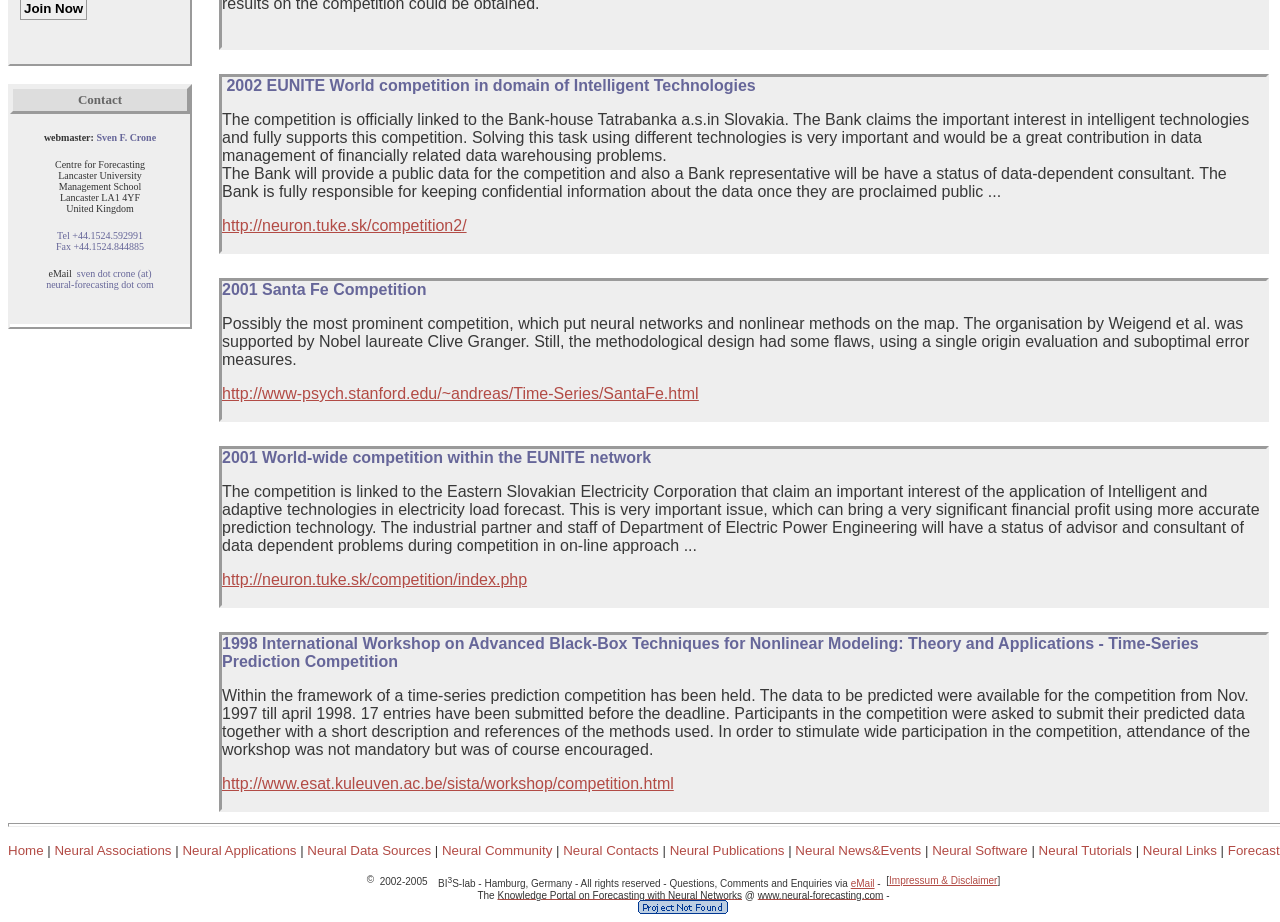From the element description: "Home", extract the bounding box coordinates of the UI element. The coordinates should be expressed as four float numbers between 0 and 1, in the order [left, top, right, bottom].

[0.006, 0.914, 0.034, 0.93]